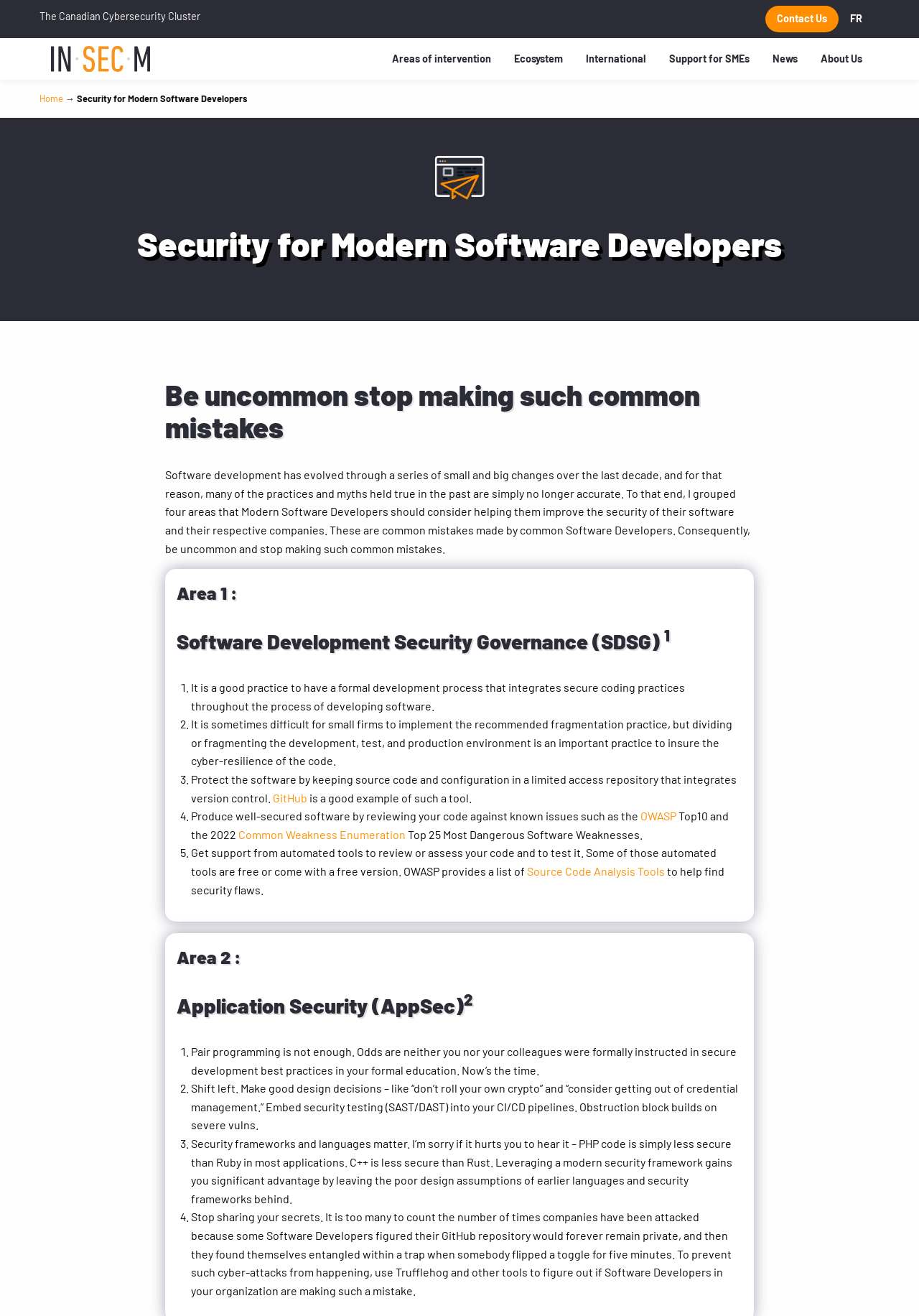Please determine the bounding box coordinates of the element's region to click for the following instruction: "Click Contact Us".

[0.833, 0.004, 0.912, 0.024]